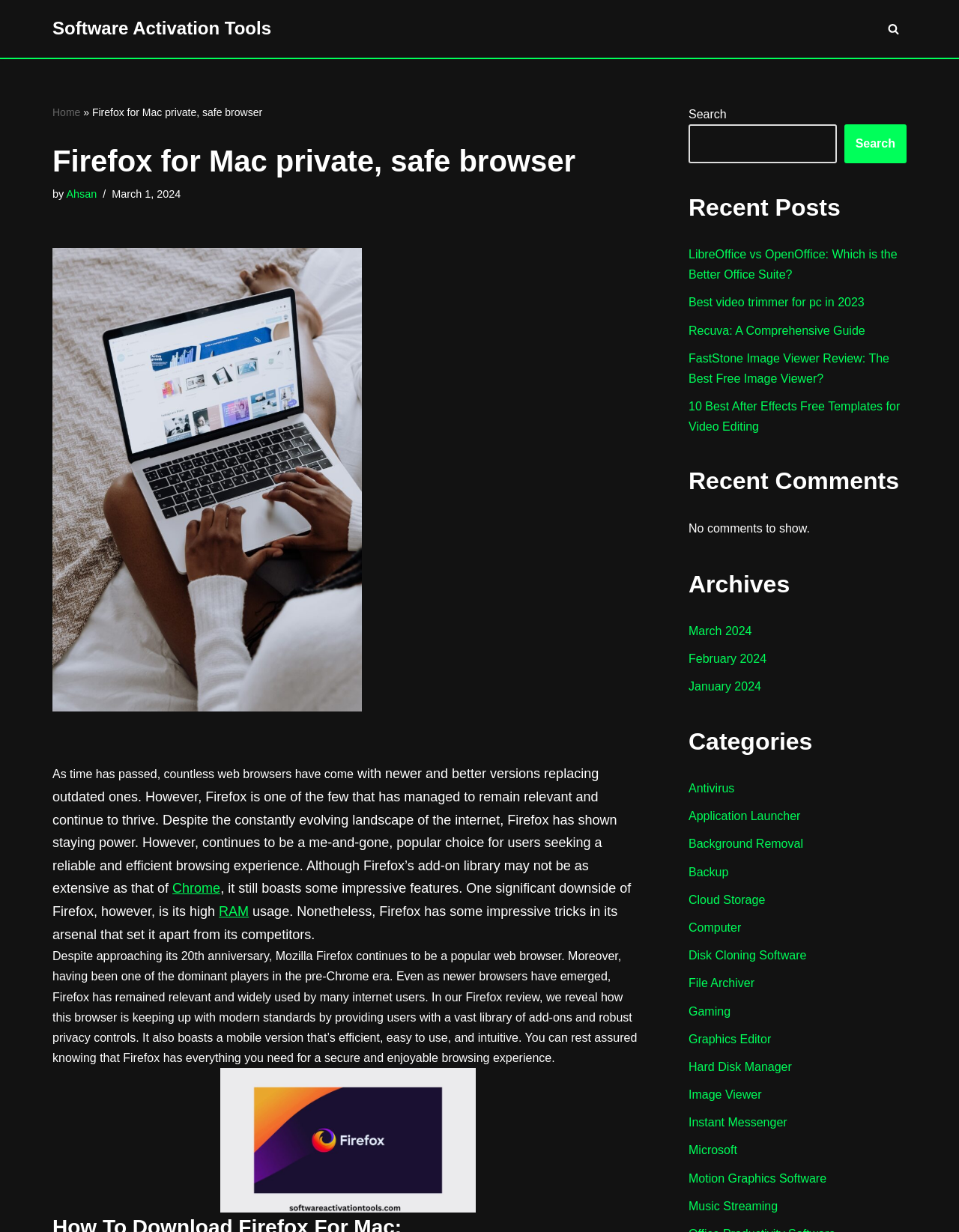Locate the bounding box for the described UI element: "Hard Disk Manager". Ensure the coordinates are four float numbers between 0 and 1, formatted as [left, top, right, bottom].

[0.718, 0.861, 0.826, 0.871]